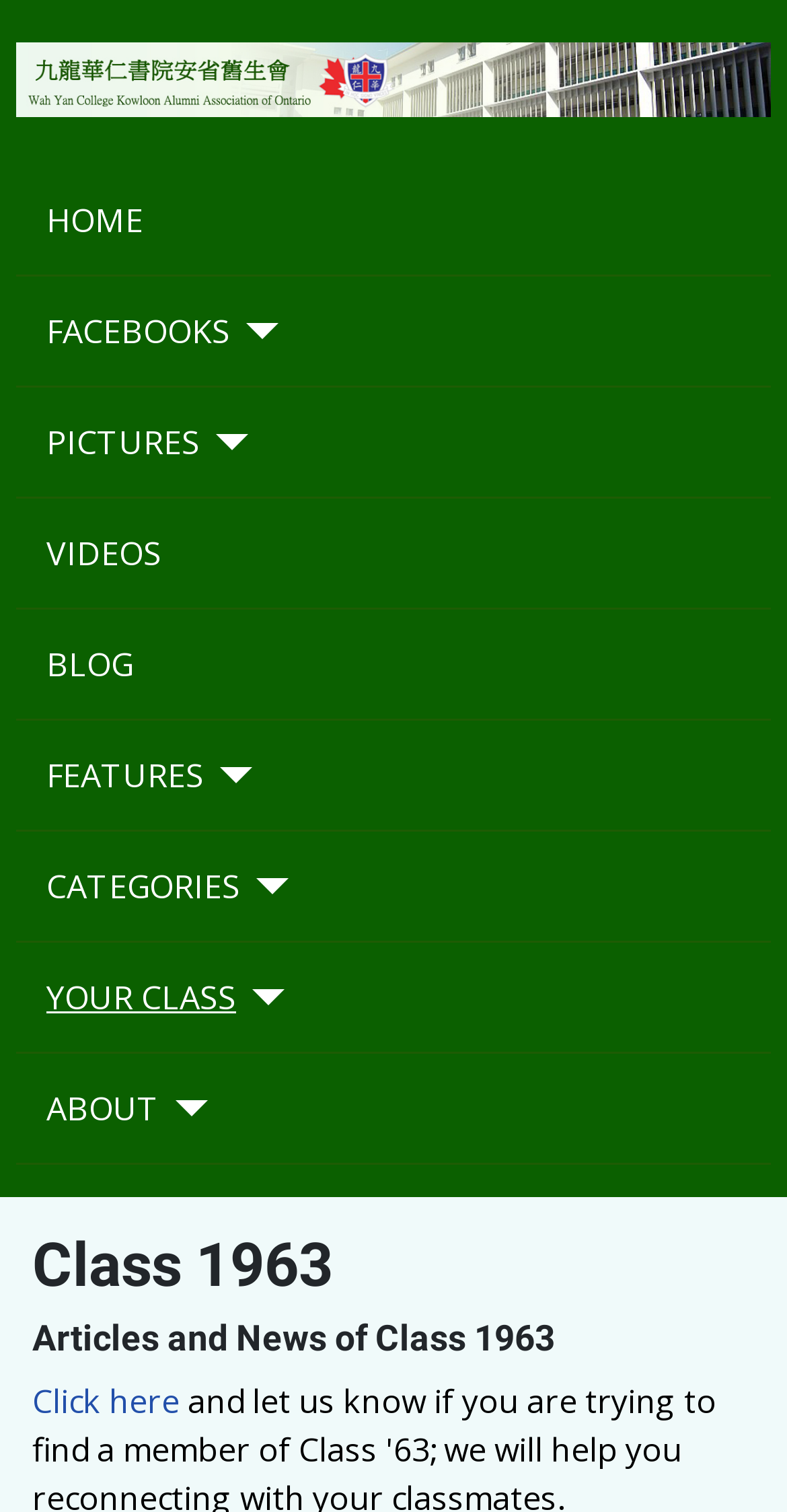Locate the bounding box coordinates of the item that should be clicked to fulfill the instruction: "read blog posts".

[0.059, 0.423, 0.169, 0.455]